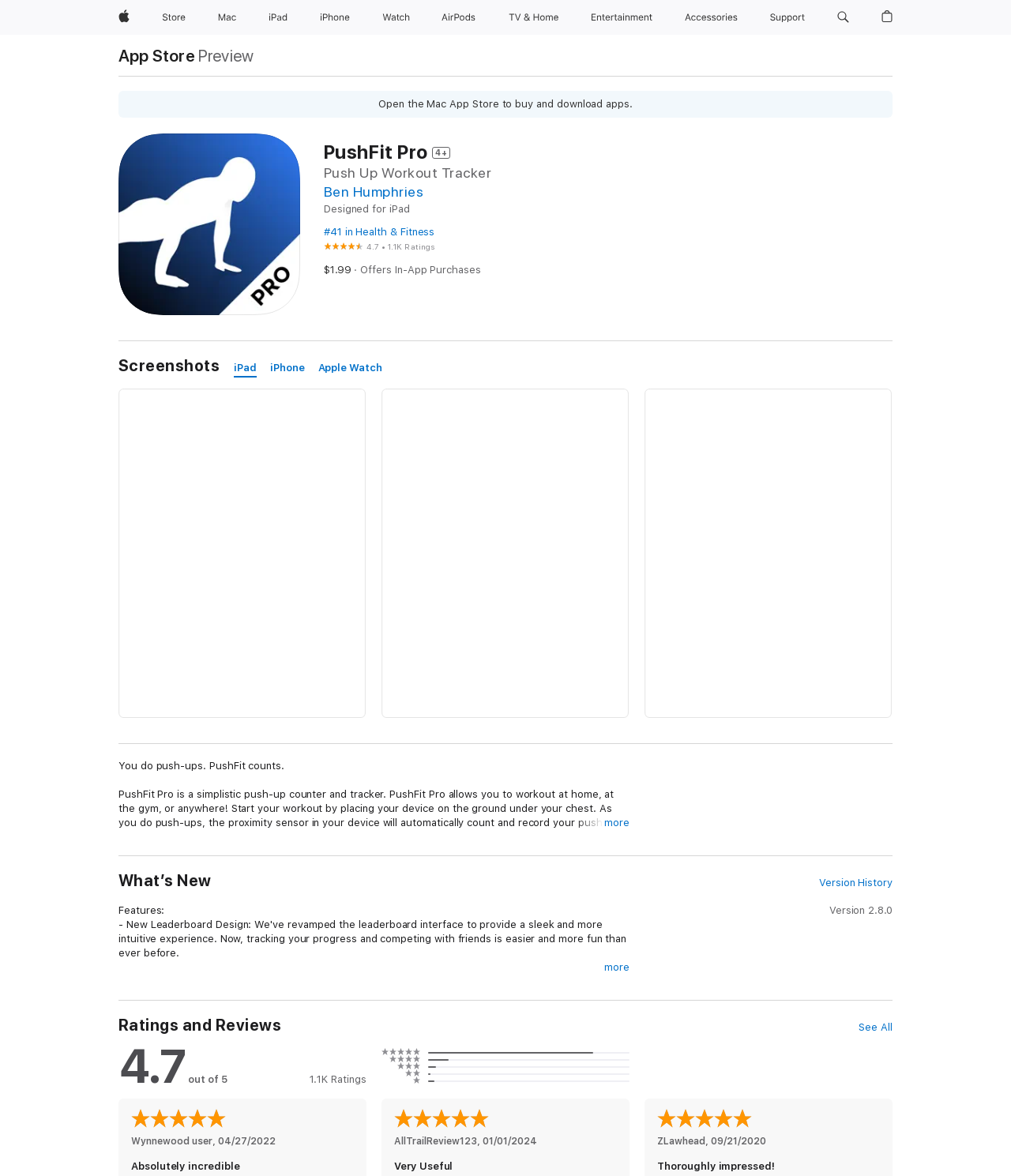Locate the bounding box coordinates of the element that needs to be clicked to carry out the instruction: "Check ratings". The coordinates should be given as four float numbers ranging from 0 to 1, i.e., [left, top, right, bottom].

[0.32, 0.203, 0.43, 0.216]